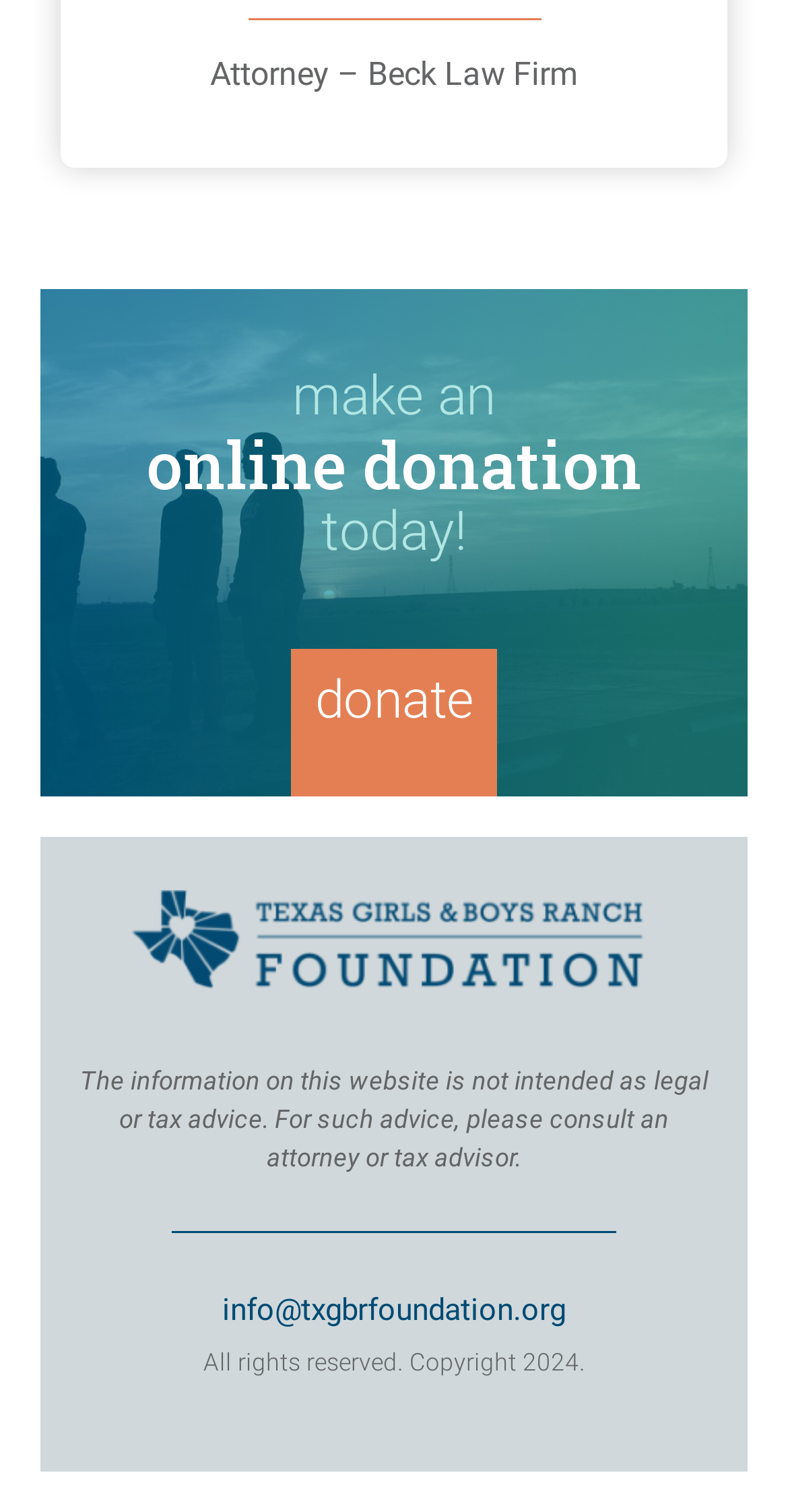What is the disclaimer about?
Based on the screenshot, respond with a single word or phrase.

Legal and tax advice